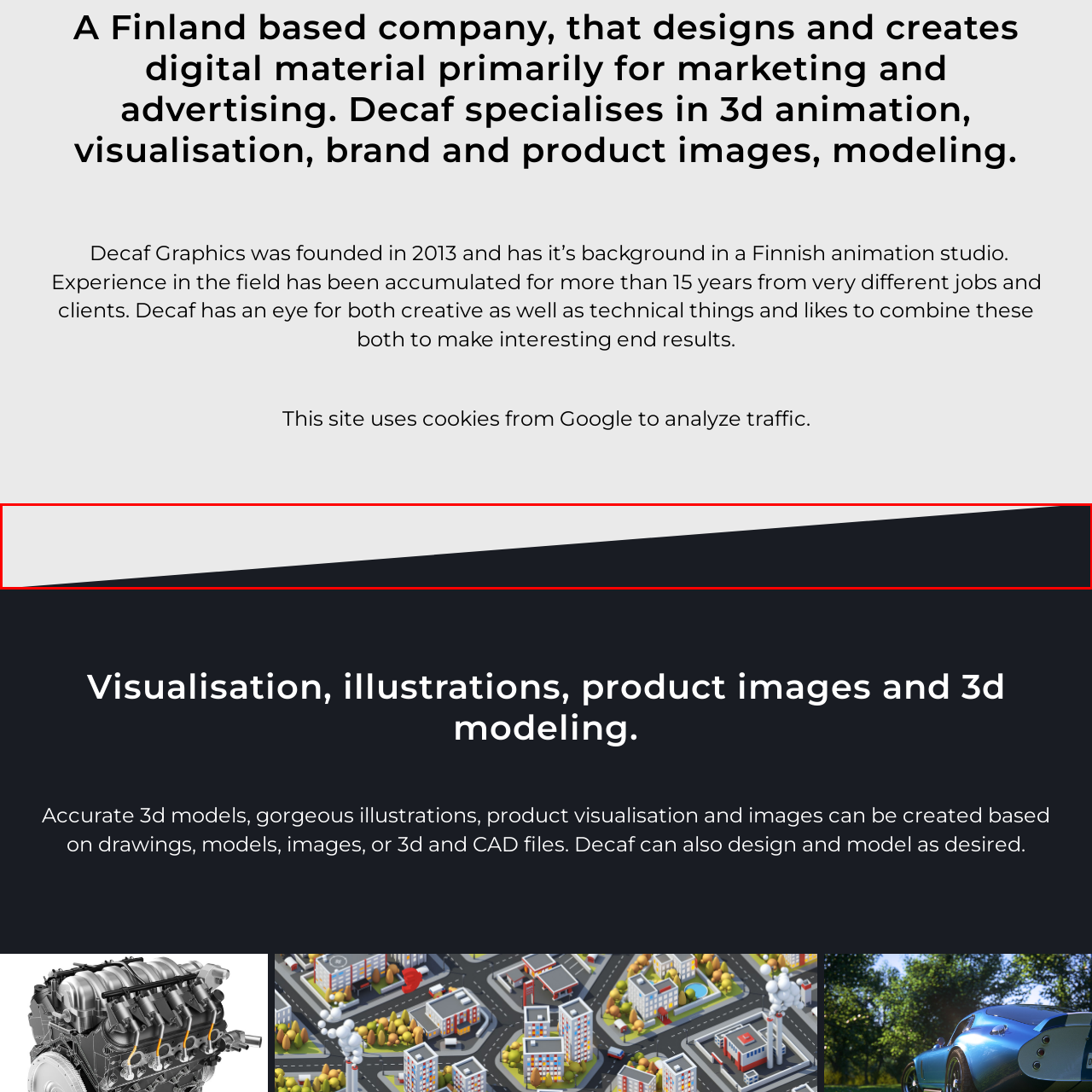Generate a thorough description of the part of the image enclosed by the red boundary.

The image features a minimalist design split diagonally between light grey and dark grey sections. This stark contrast creates an elegant and modern aesthetic, reflecting a professional and creative vibe. The simplicity of the composition emphasizes a focus on clarity and sophistication, aligning with the branding and visual identity of Decaf Graphics, a Finnish company known for its expertise in 3D animation, visualizations, and product imagery. Such design choices are often seen in the marketing and advertising sector, where visual impact is crucial for engaging potential clients.